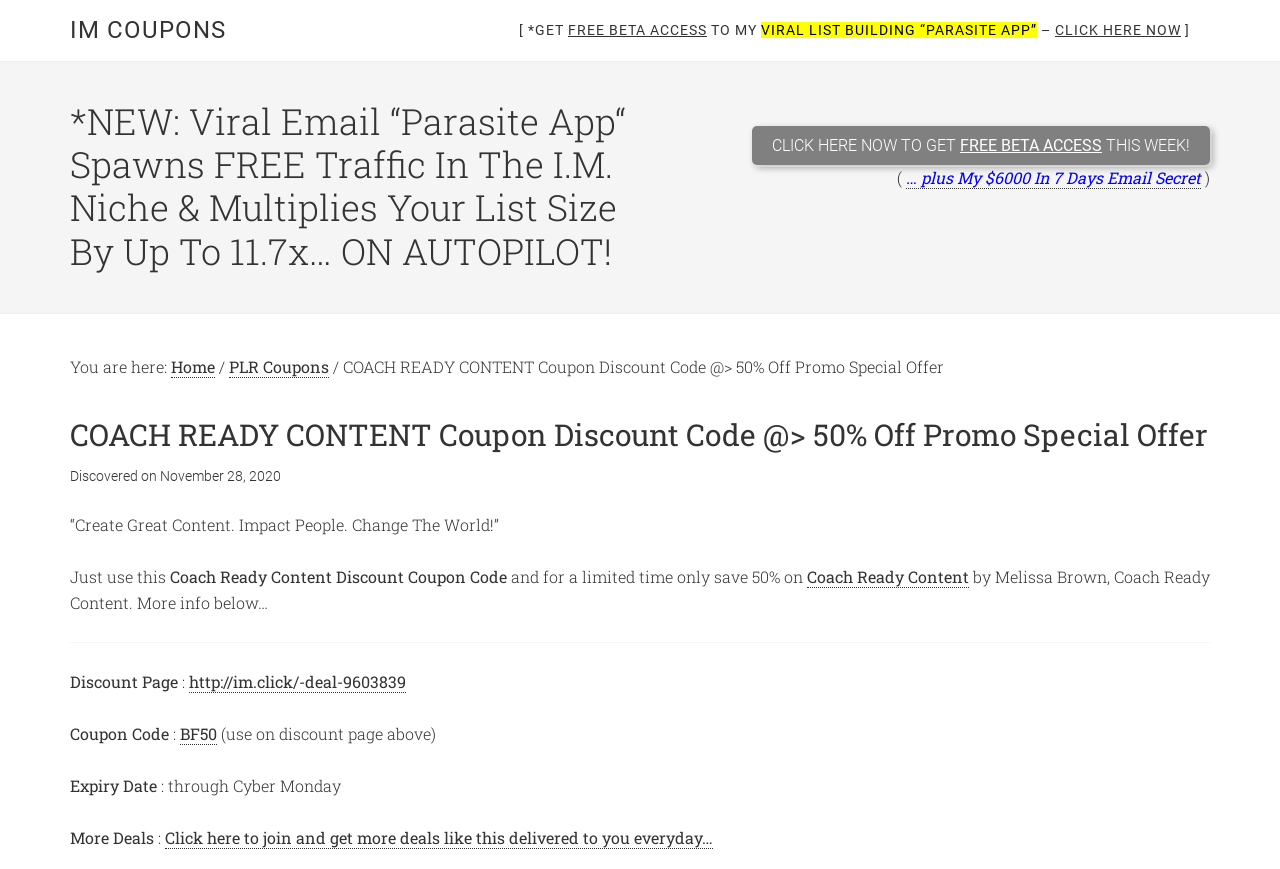What is the discount percentage?
Please ensure your answer to the question is detailed and covers all necessary aspects.

I found the discount percentage by looking at the heading that says 'COACH READY CONTENT Coupon Discount Code @> 50% Off Promo Special Offer' and the discount percentage is 50%.